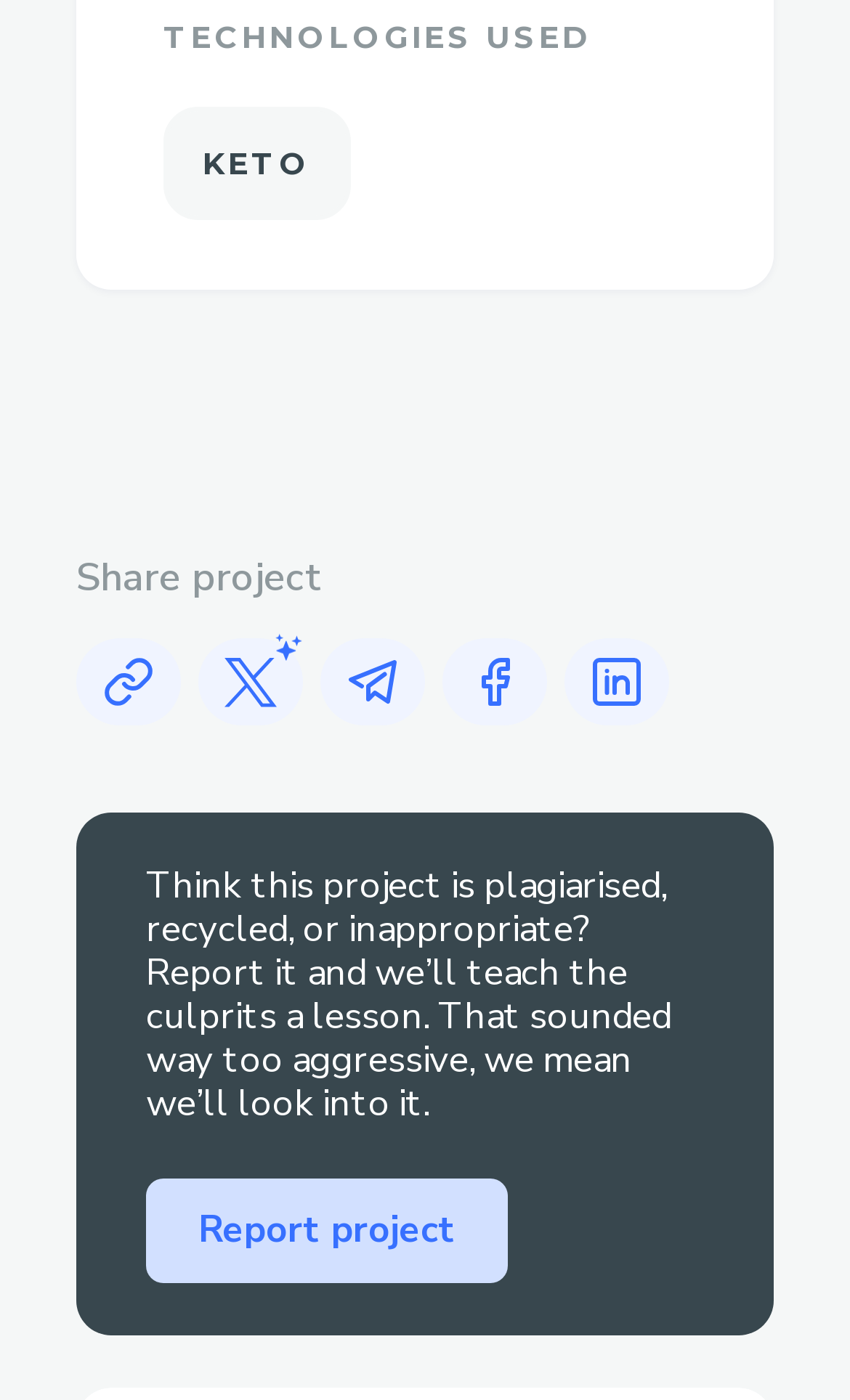What is the product being introduced?
Refer to the screenshot and respond with a concise word or phrase.

Keto Chews Gummies